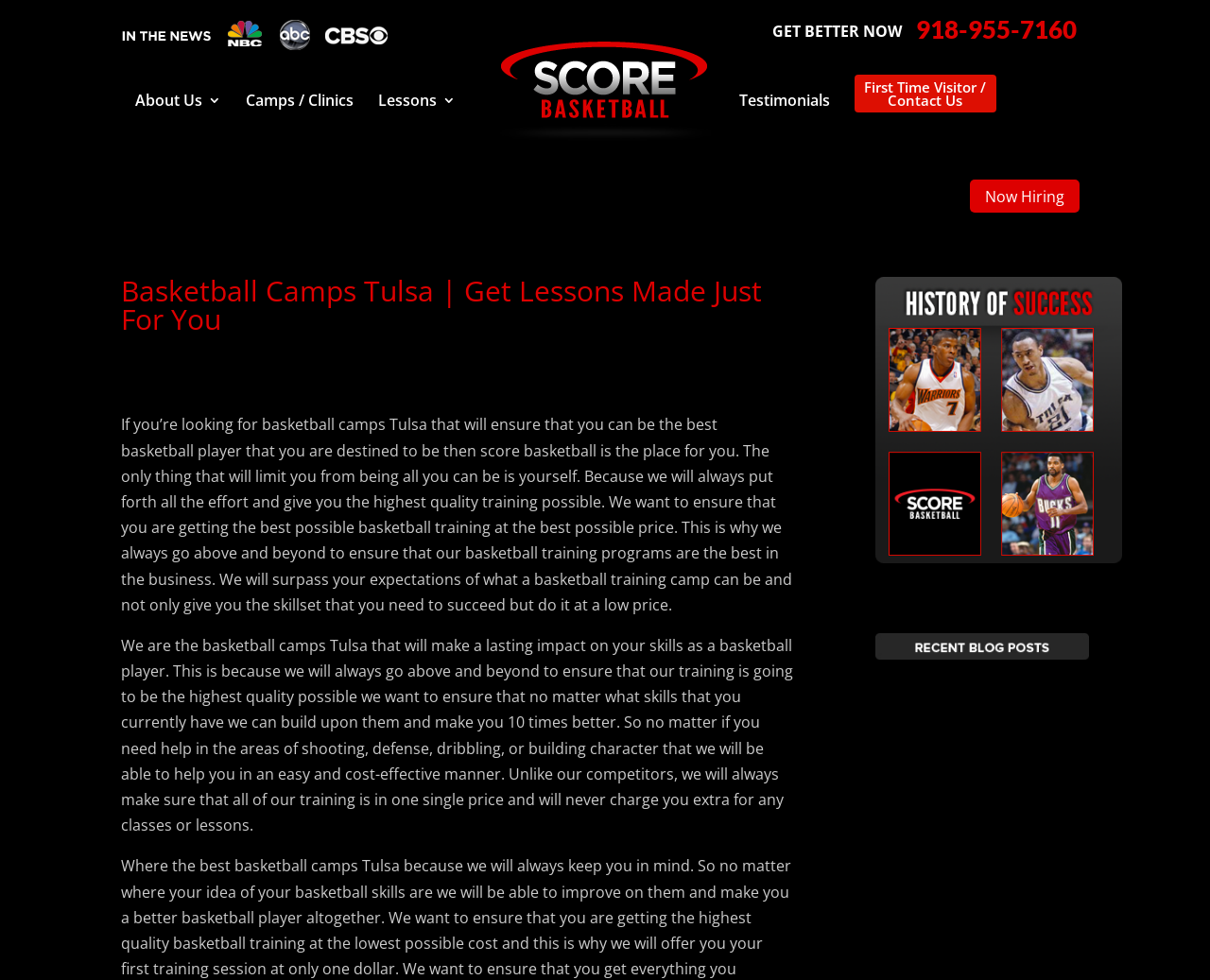What is the phone number to contact Score Basketball?
Based on the screenshot, answer the question with a single word or phrase.

918-955-7160